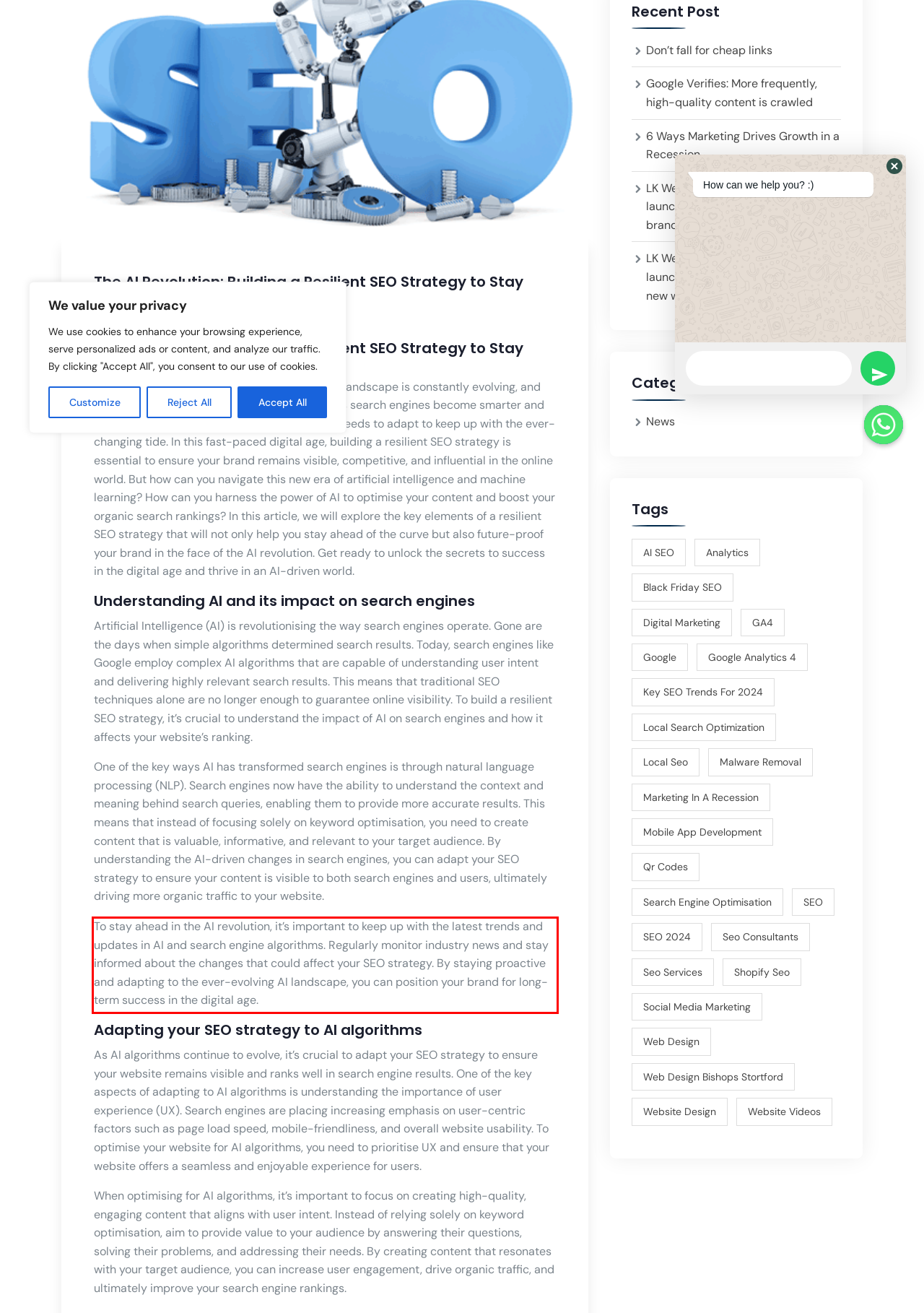Given a webpage screenshot, identify the text inside the red bounding box using OCR and extract it.

To stay ahead in the AI revolution, it’s important to keep up with the latest trends and updates in AI and search engine algorithms. Regularly monitor industry news and stay informed about the changes that could affect your SEO strategy. By staying proactive and adapting to the ever-evolving AI landscape, you can position your brand for long-term success in the digital age.